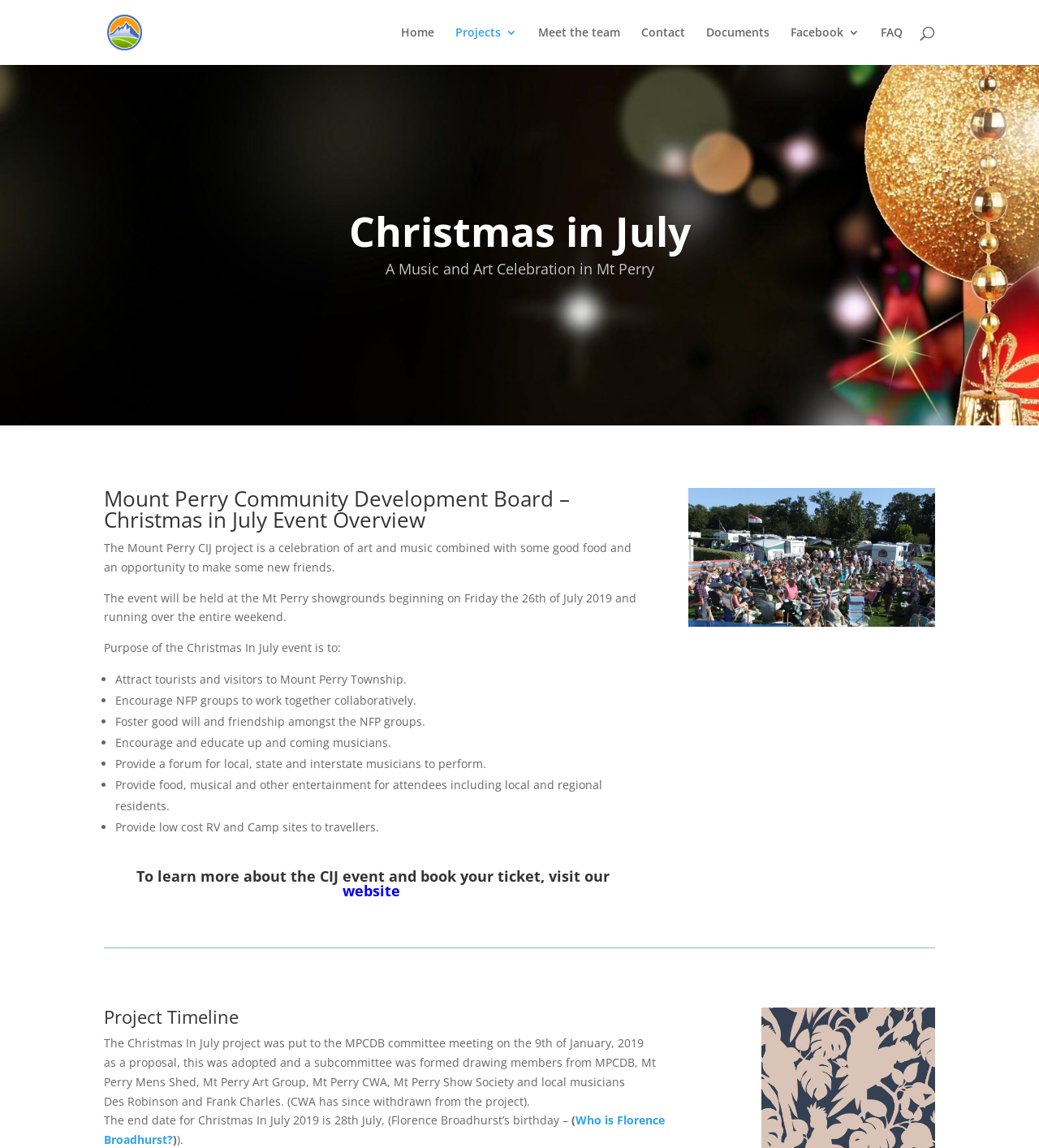Given the element description alt="Mount Perry Community Development Board", identify the bounding box coordinates for the UI element on the webpage screenshot. The format should be (top-left x, top-left y, bottom-right x, bottom-right y), with values between 0 and 1.

[0.103, 0.02, 0.137, 0.034]